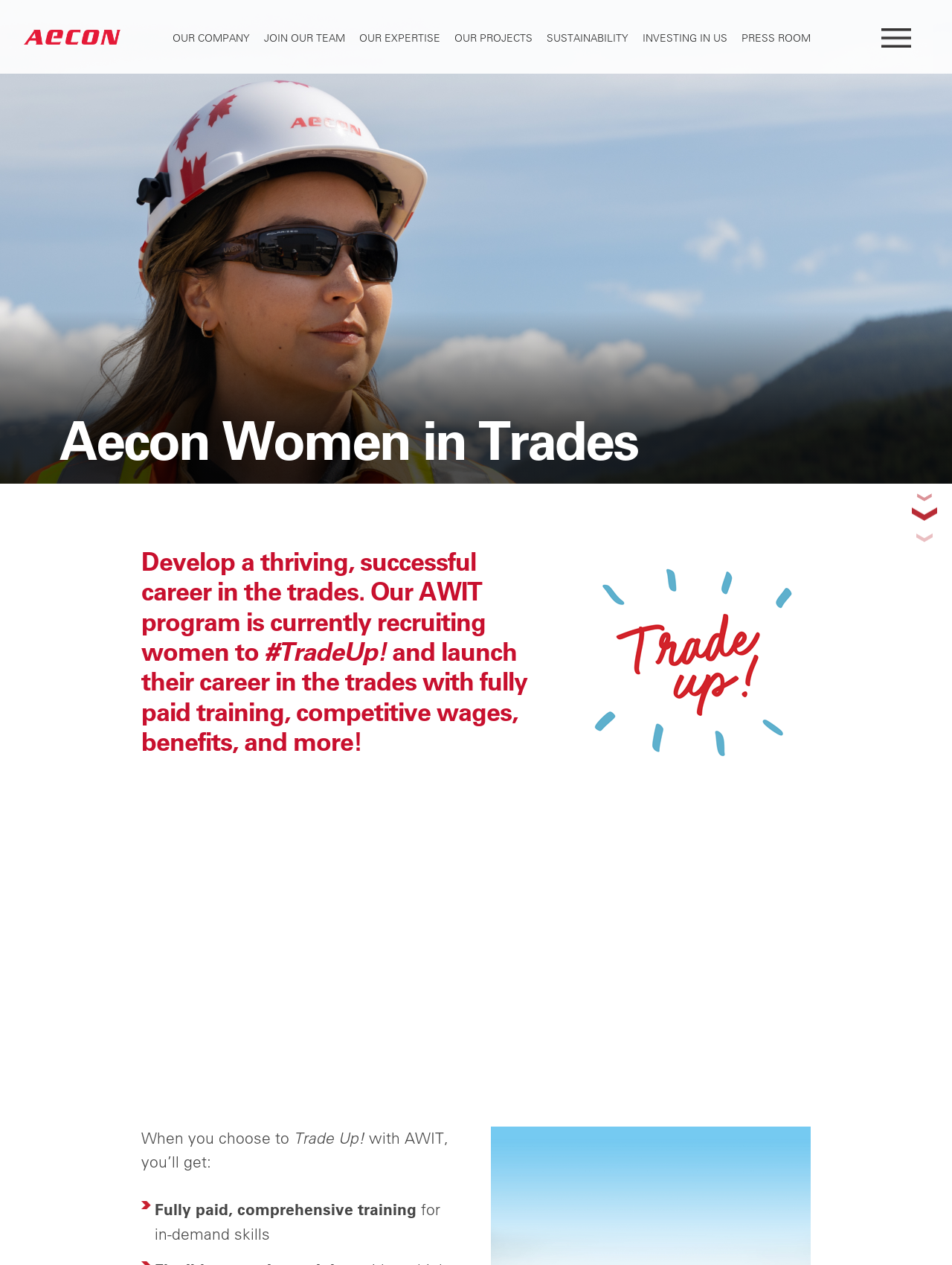Please answer the following query using a single word or phrase: 
What is the slogan displayed on the page?

#TradeUp!